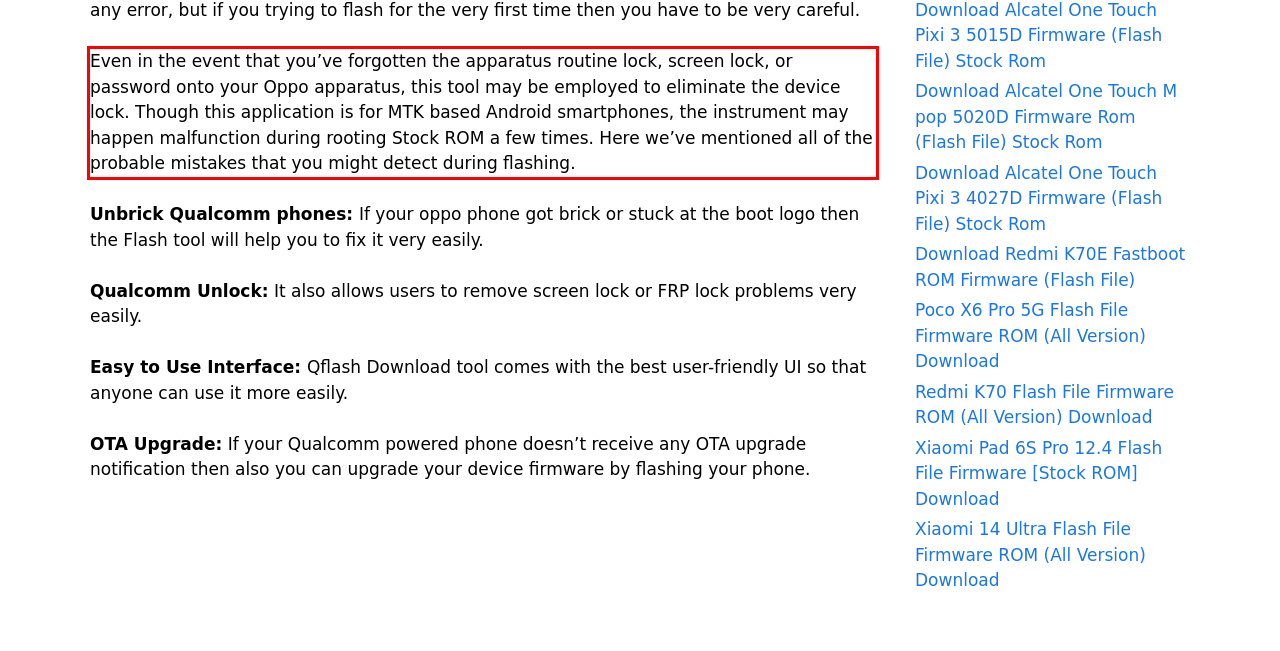Review the screenshot of the webpage and recognize the text inside the red rectangle bounding box. Provide the extracted text content.

Even in the event that you’ve forgotten the apparatus routine lock, screen lock, or password onto your Oppo apparatus, this tool may be employed to eliminate the device lock. Though this application is for MTK based Android smartphones, the instrument may happen malfunction during rooting Stock ROM a few times. Here we’ve mentioned all of the probable mistakes that you might detect during flashing.